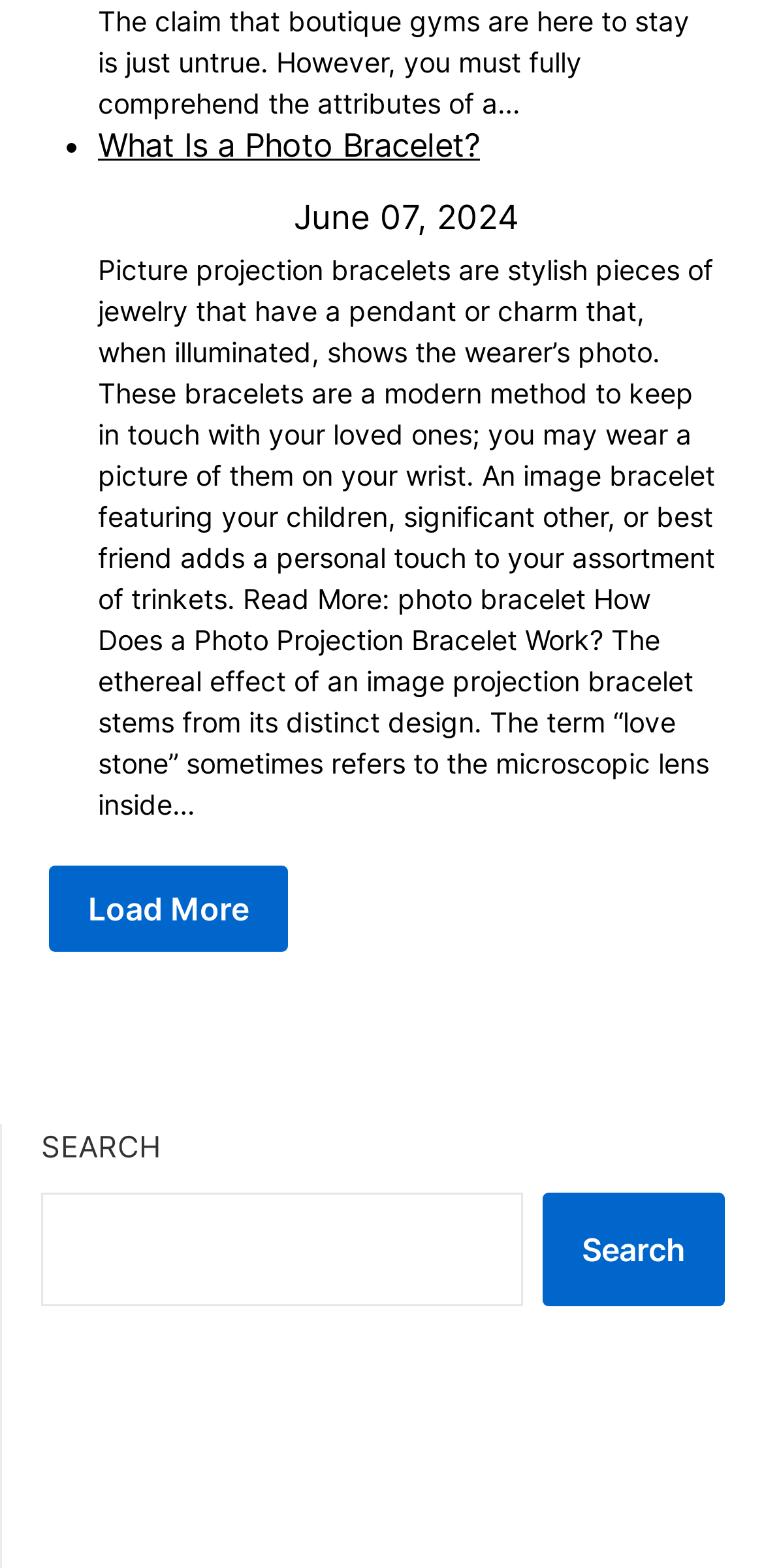What is a photo bracelet?
Give a one-word or short-phrase answer derived from the screenshot.

A stylish piece of jewelry